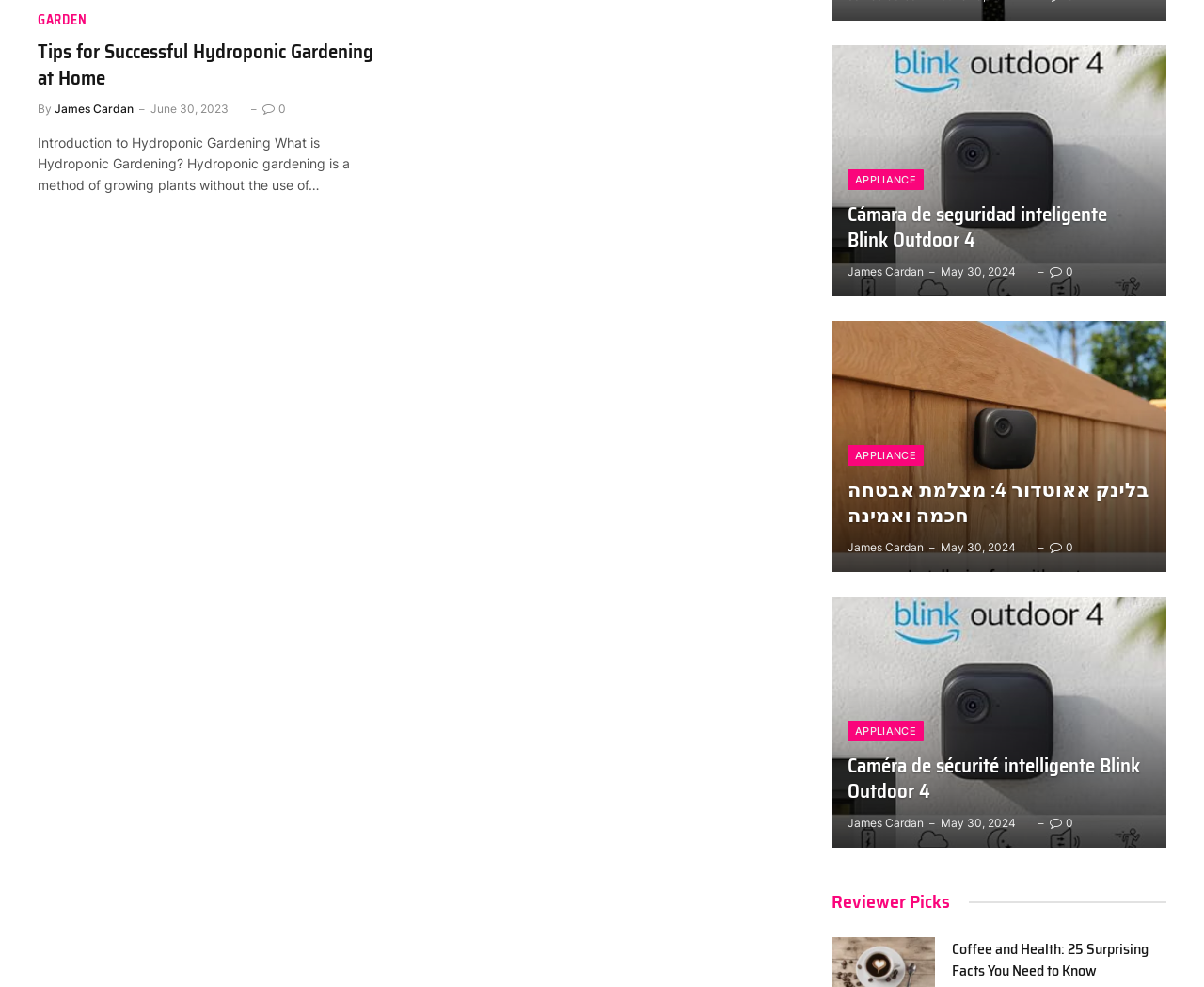Specify the bounding box coordinates (top-left x, top-left y, bottom-right x, bottom-right y) of the UI element in the screenshot that matches this description: James Cardan

[0.704, 0.548, 0.767, 0.562]